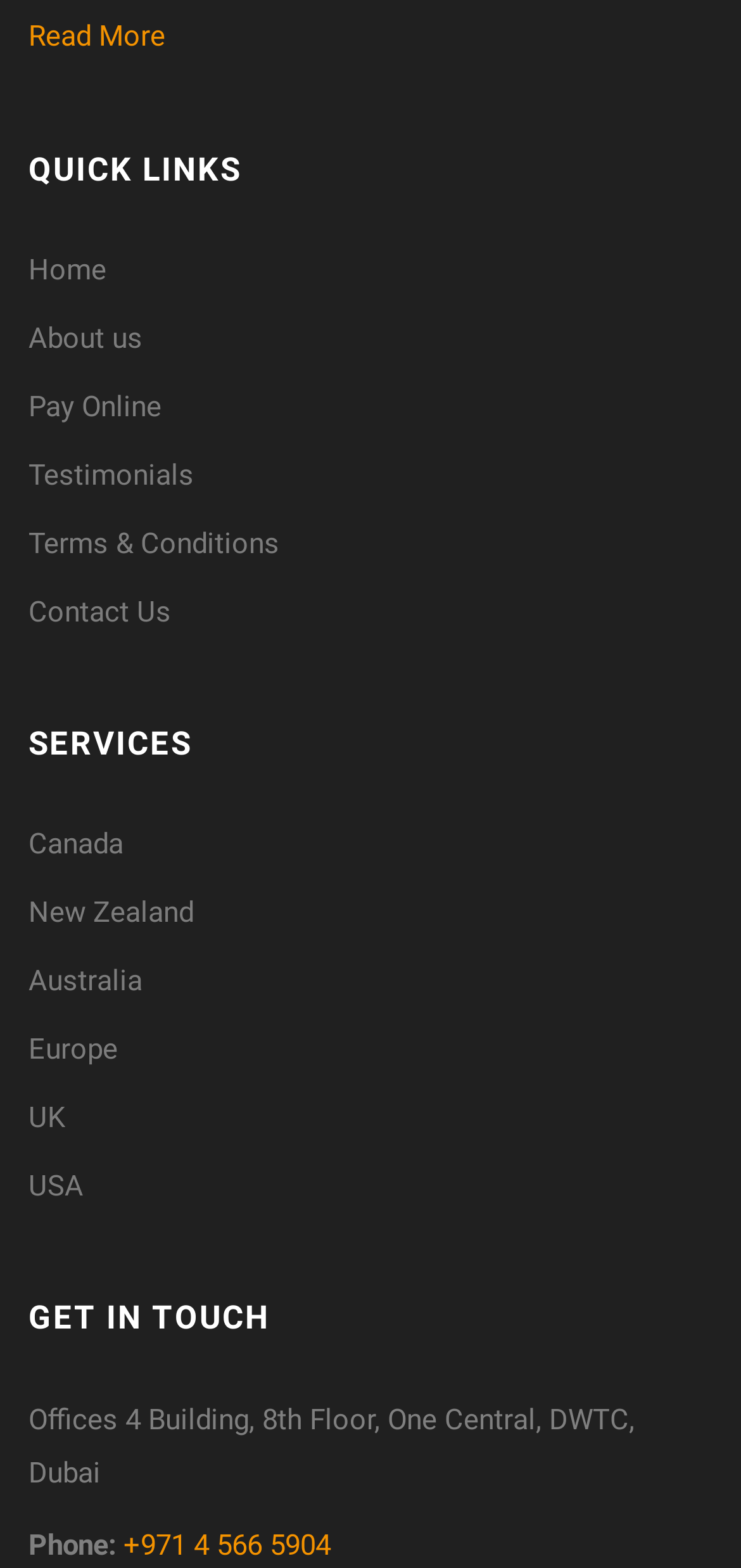Locate the UI element that matches the description Pay Online in the webpage screenshot. Return the bounding box coordinates in the format (top-left x, top-left y, bottom-right x, bottom-right y), with values ranging from 0 to 1.

[0.038, 0.249, 0.218, 0.271]